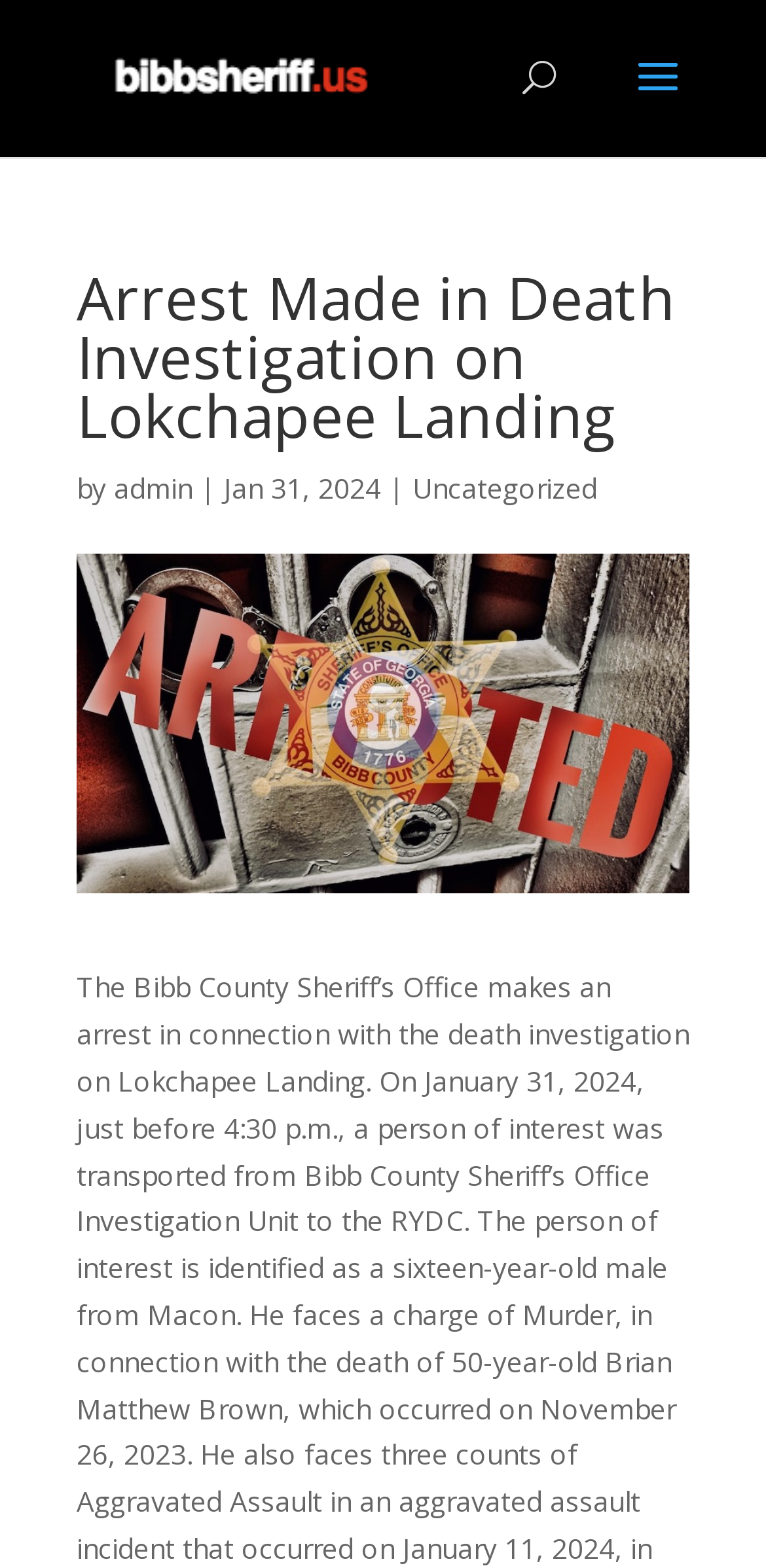Who is the author of the article?
Refer to the image and answer the question using a single word or phrase.

admin